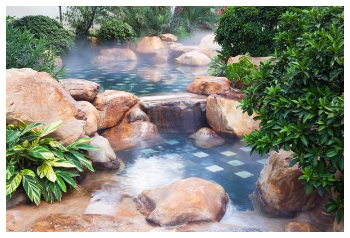Please provide a one-word or phrase answer to the question: 
What is the purpose of a skilled landscaping service?

To transform outdoor space